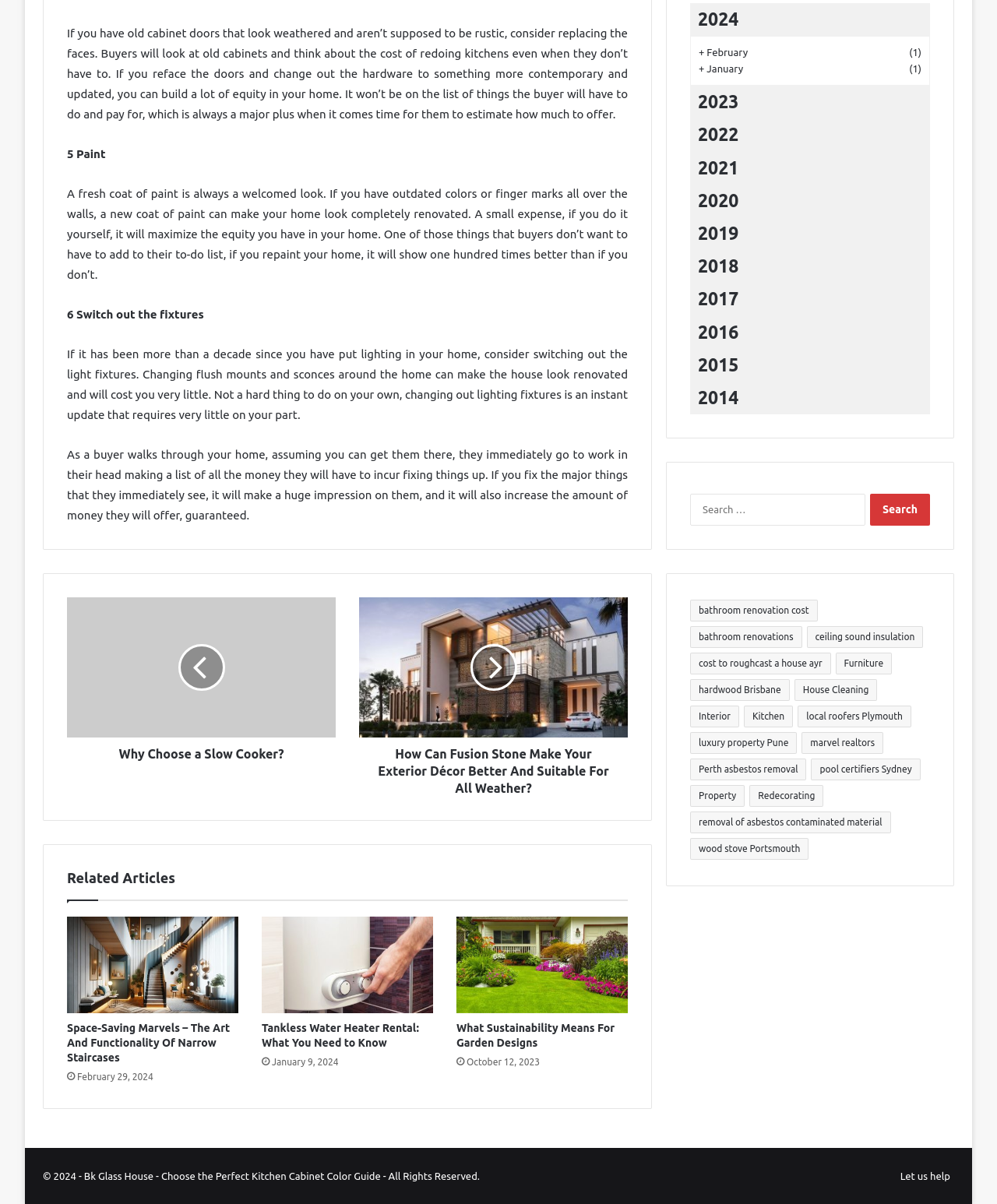Could you highlight the region that needs to be clicked to execute the instruction: "Click on the '2024' link"?

[0.692, 0.003, 0.933, 0.03]